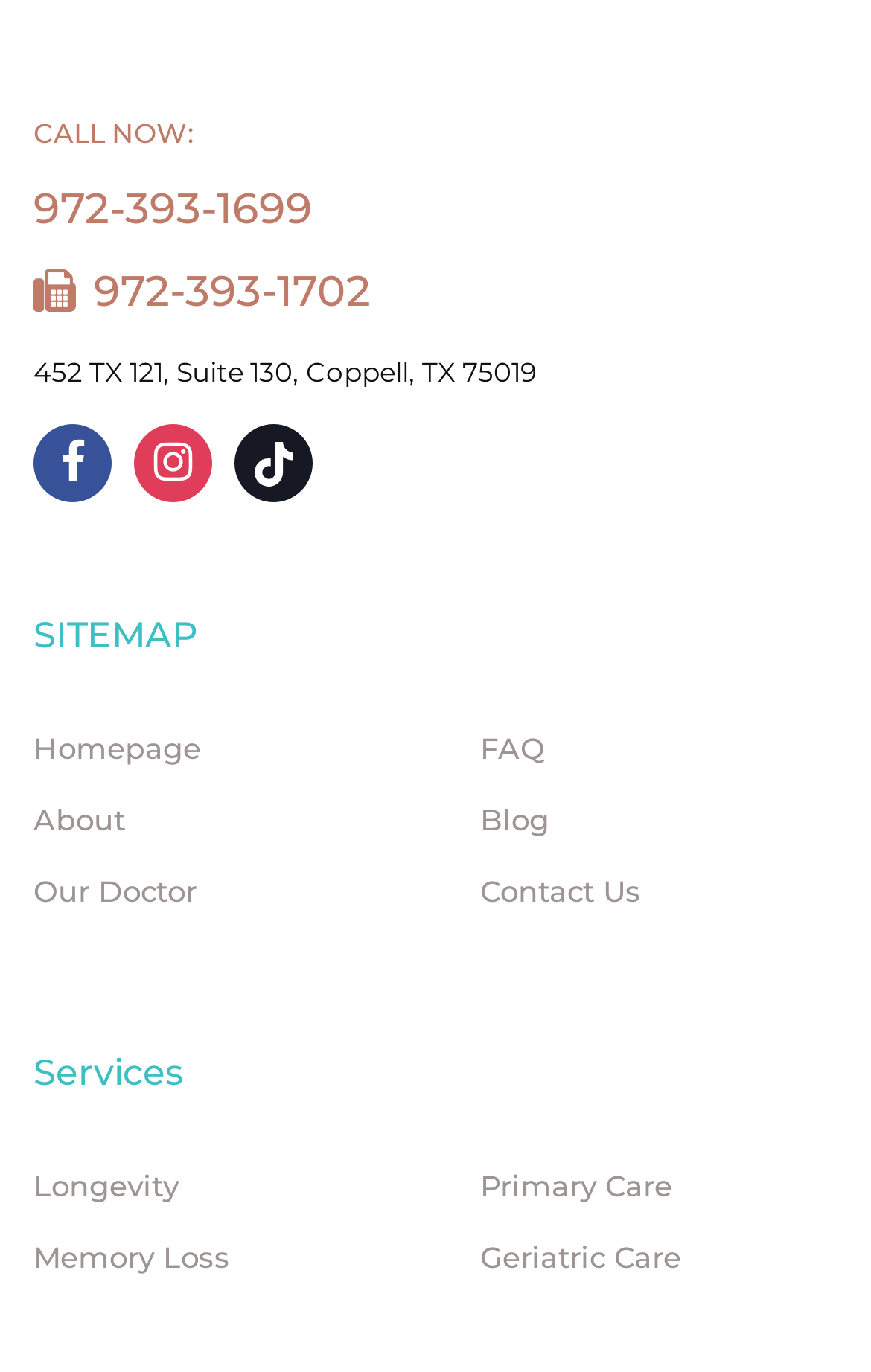Please examine the image and answer the question with a detailed explanation:
What is the address of the doctor's office?

I found the address by looking at the top section of the webpage, where it lists the address as 452 TX 121, Suite 130, Coppell, TX 75019.